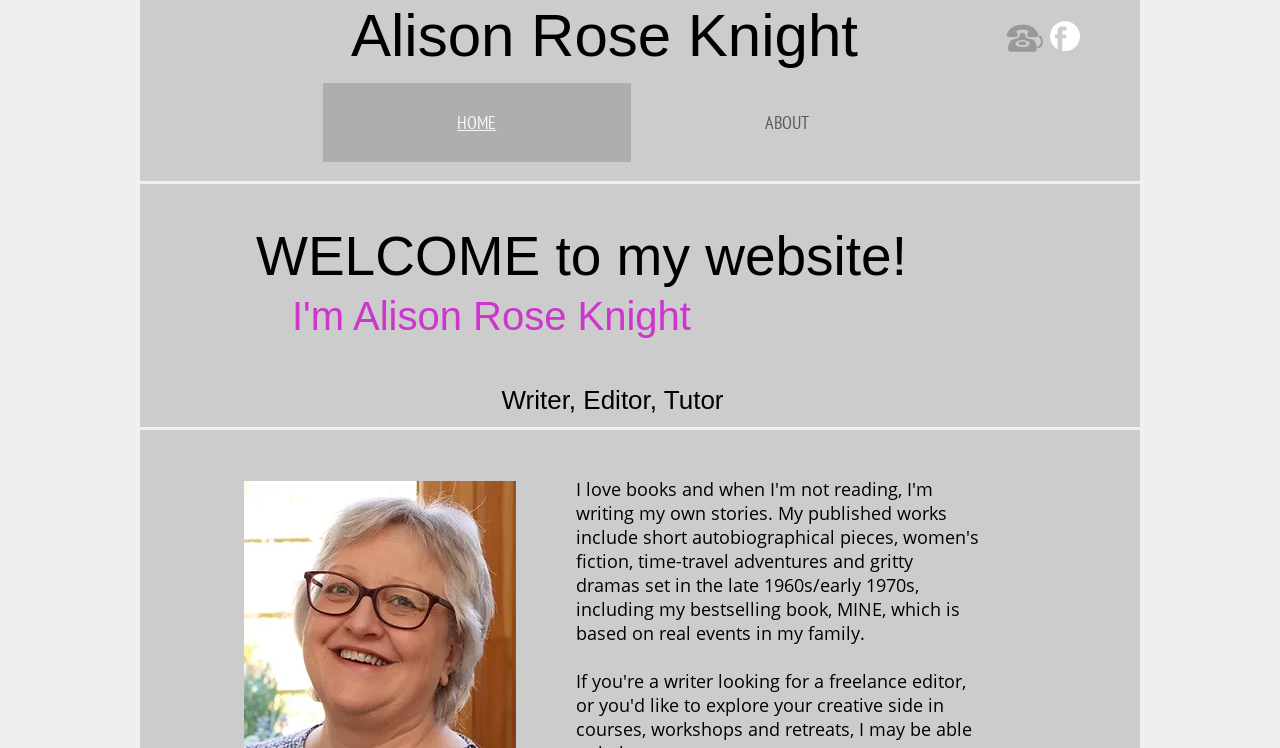Create a detailed narrative describing the layout and content of the webpage.

The webpage is titled "HOME | My Site 3353" and features a prominent image at the top left corner, with another image below it. To the right of these images, there is a static text element displaying the name "Alison Rose Knight". 

On the top right side, there are two icons: a Facebook circle white large icon, which is a link, and a tel-icon, also a link. 

Below the images, there is a static text element with the title "WELCOME to my website!" in a relatively large font size. 

Further down, there are several static text elements with non-descriptive content, likely used for spacing or formatting purposes. 

Below these elements, there is a static text element with the description "Writer, Editor, Tutor". 

On the left side of the page, there is a navigation menu labeled "Site" with two links: "HOME" and "ABOUT", the latter of which has a popup menu that is not currently expanded.